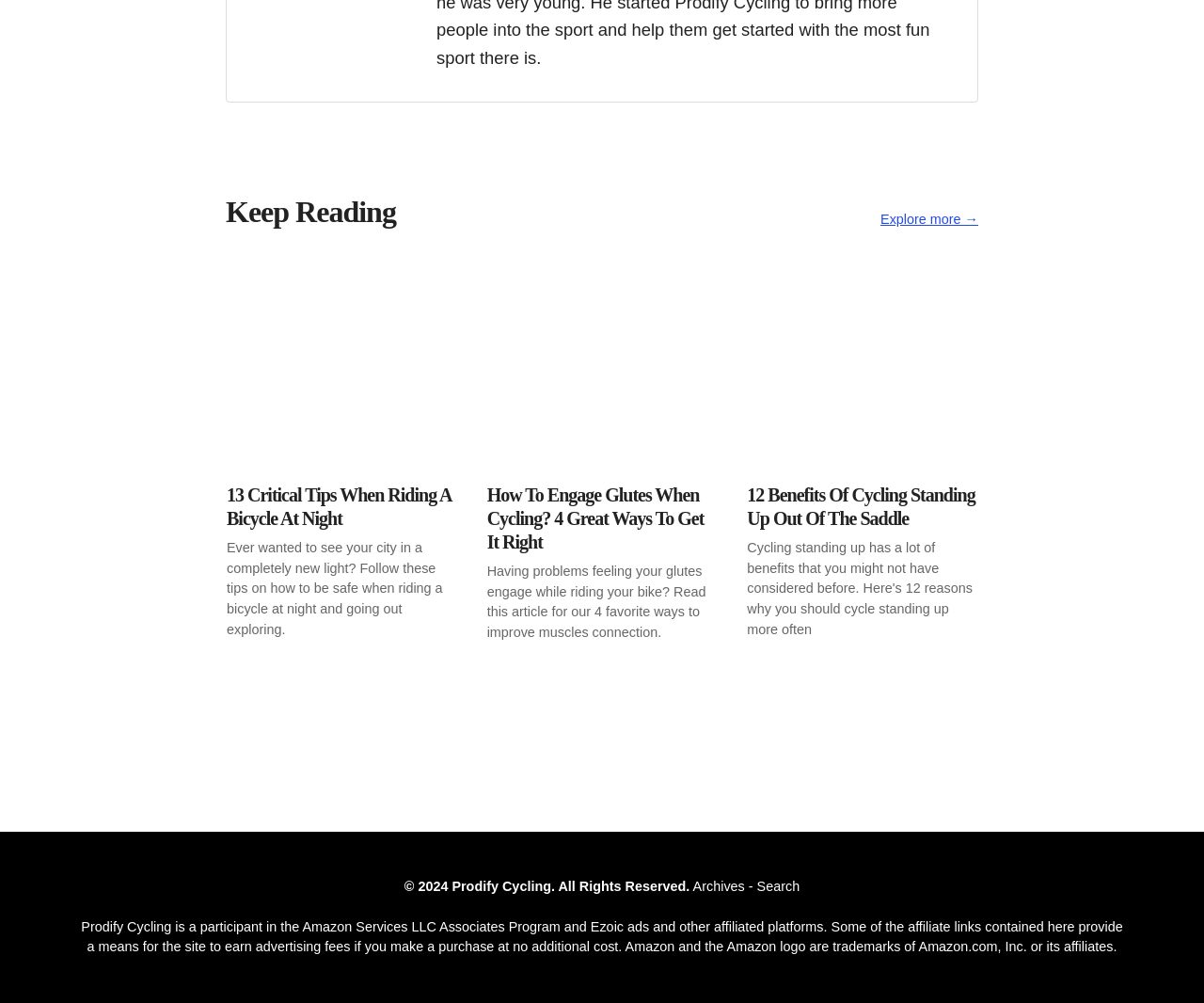Based on the element description Explore more →, identify the bounding box coordinates for the UI element. The coordinates should be in the format (top-left x, top-left y, bottom-right x, bottom-right y) and within the 0 to 1 range.

[0.731, 0.211, 0.812, 0.226]